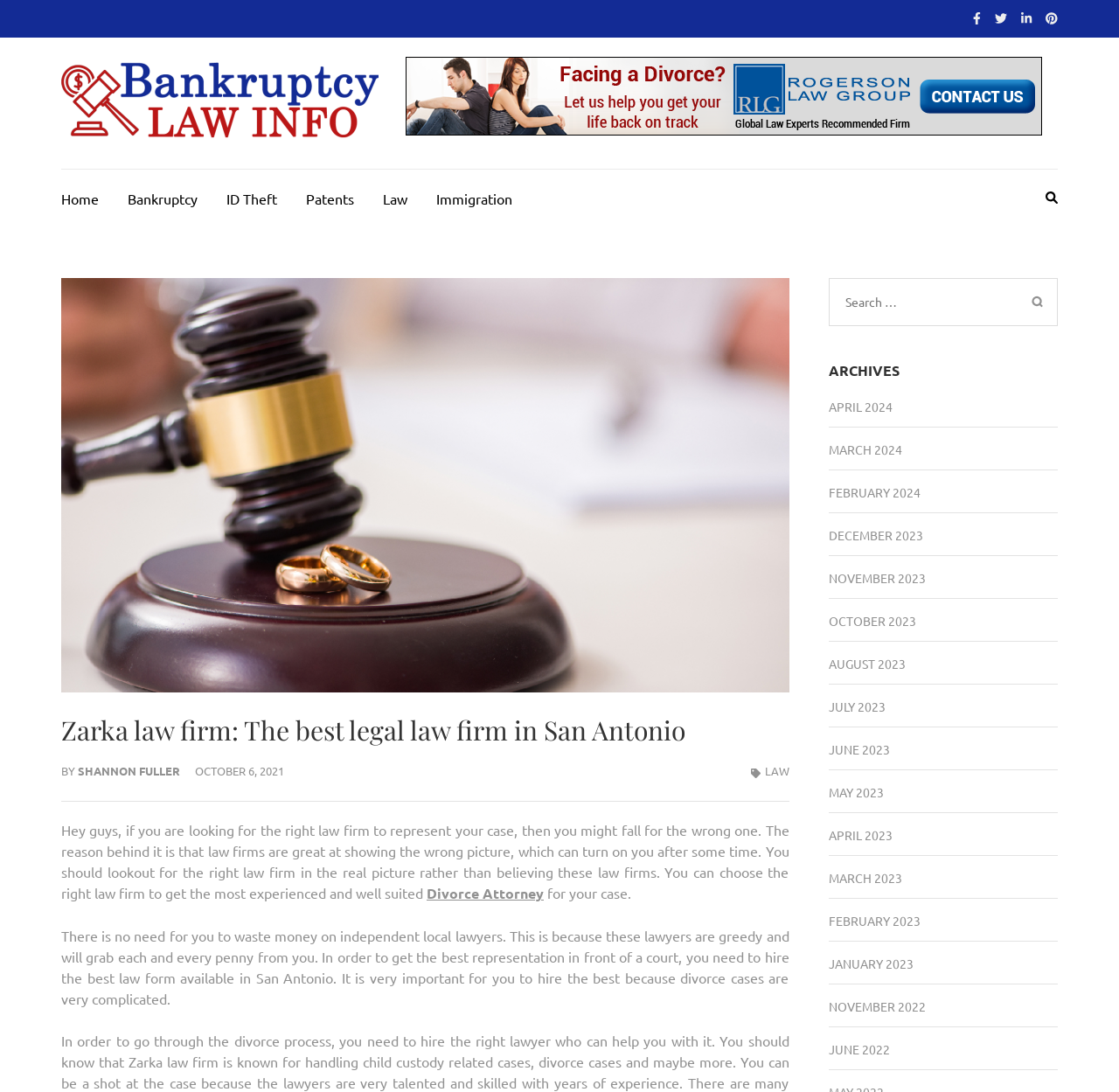What is the name of the law firm?
Use the image to give a comprehensive and detailed response to the question.

The name of the law firm can be found in the header of the webpage, which is 'Zarka law firm: The best legal law firm in San Antonio'.